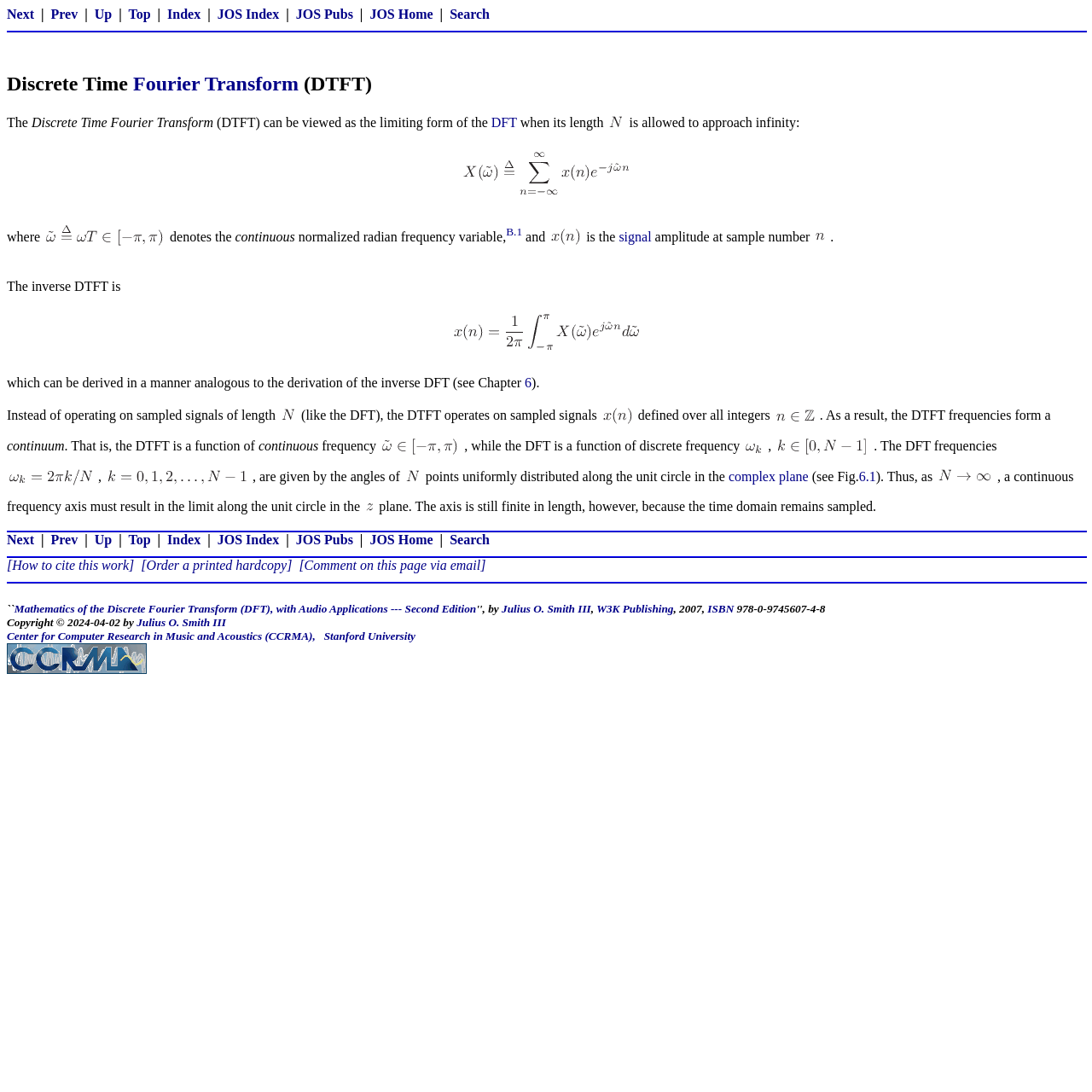Find and provide the bounding box coordinates for the UI element described here: "Prev". The coordinates should be given as four float numbers between 0 and 1: [left, top, right, bottom].

[0.046, 0.487, 0.071, 0.501]